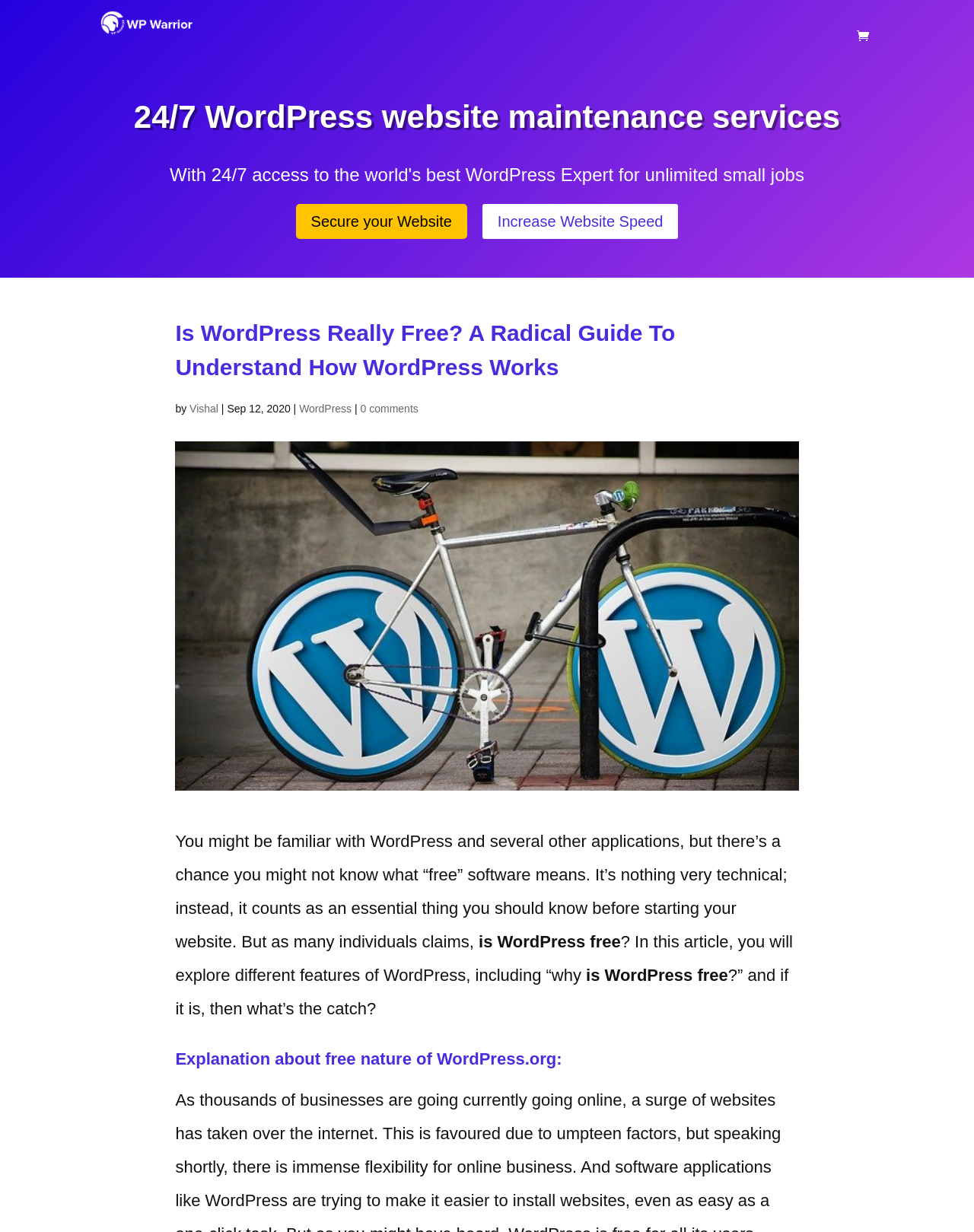What is the topic of the article?
With the help of the image, please provide a detailed response to the question.

The topic of the article can be inferred from the main heading, which asks 'Is WordPress Really Free?' and the content that follows, which explores different features of WordPress.